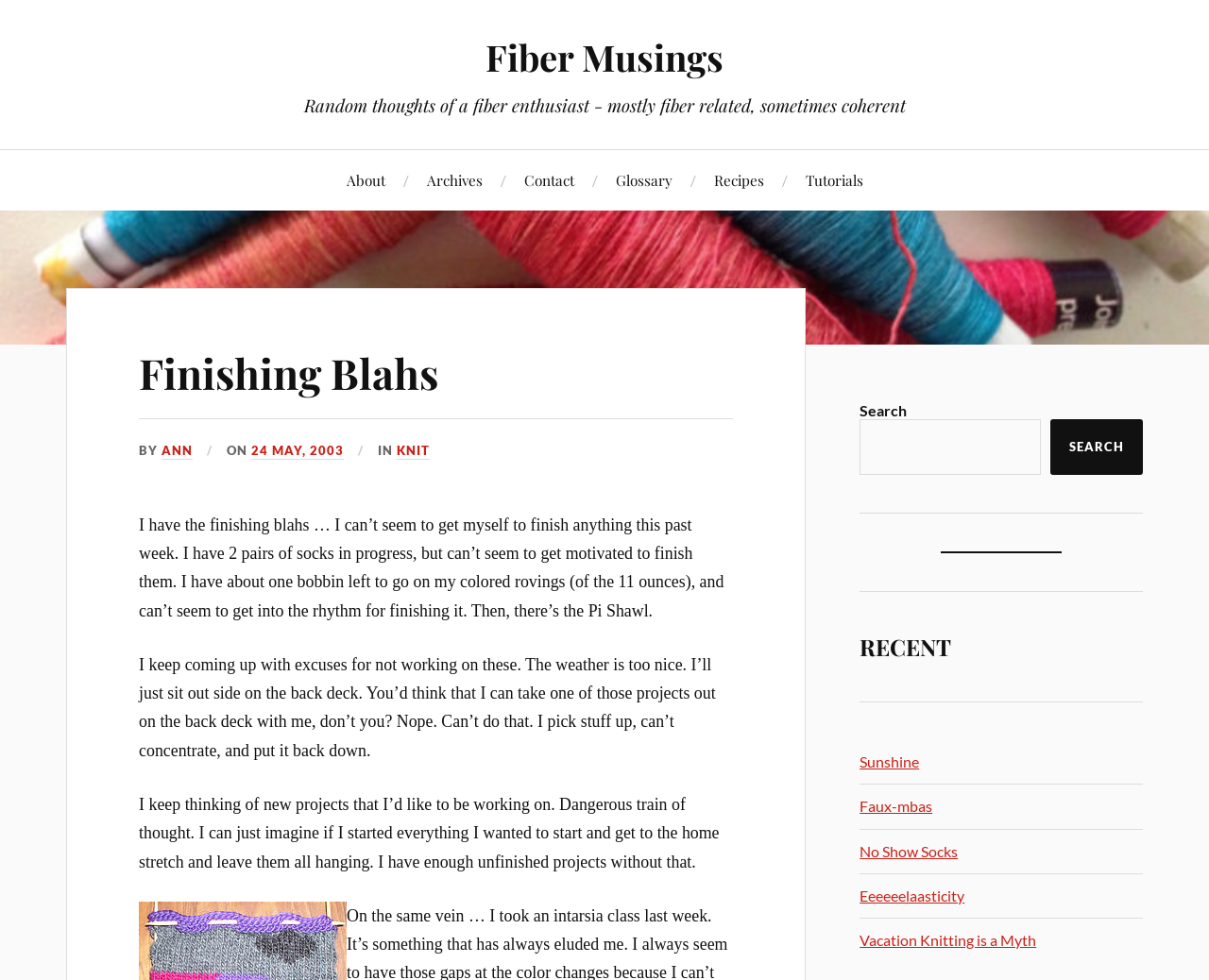Please give the bounding box coordinates of the area that should be clicked to fulfill the following instruction: "Click on the 'About' link". The coordinates should be in the format of four float numbers from 0 to 1, i.e., [left, top, right, bottom].

[0.286, 0.154, 0.318, 0.215]